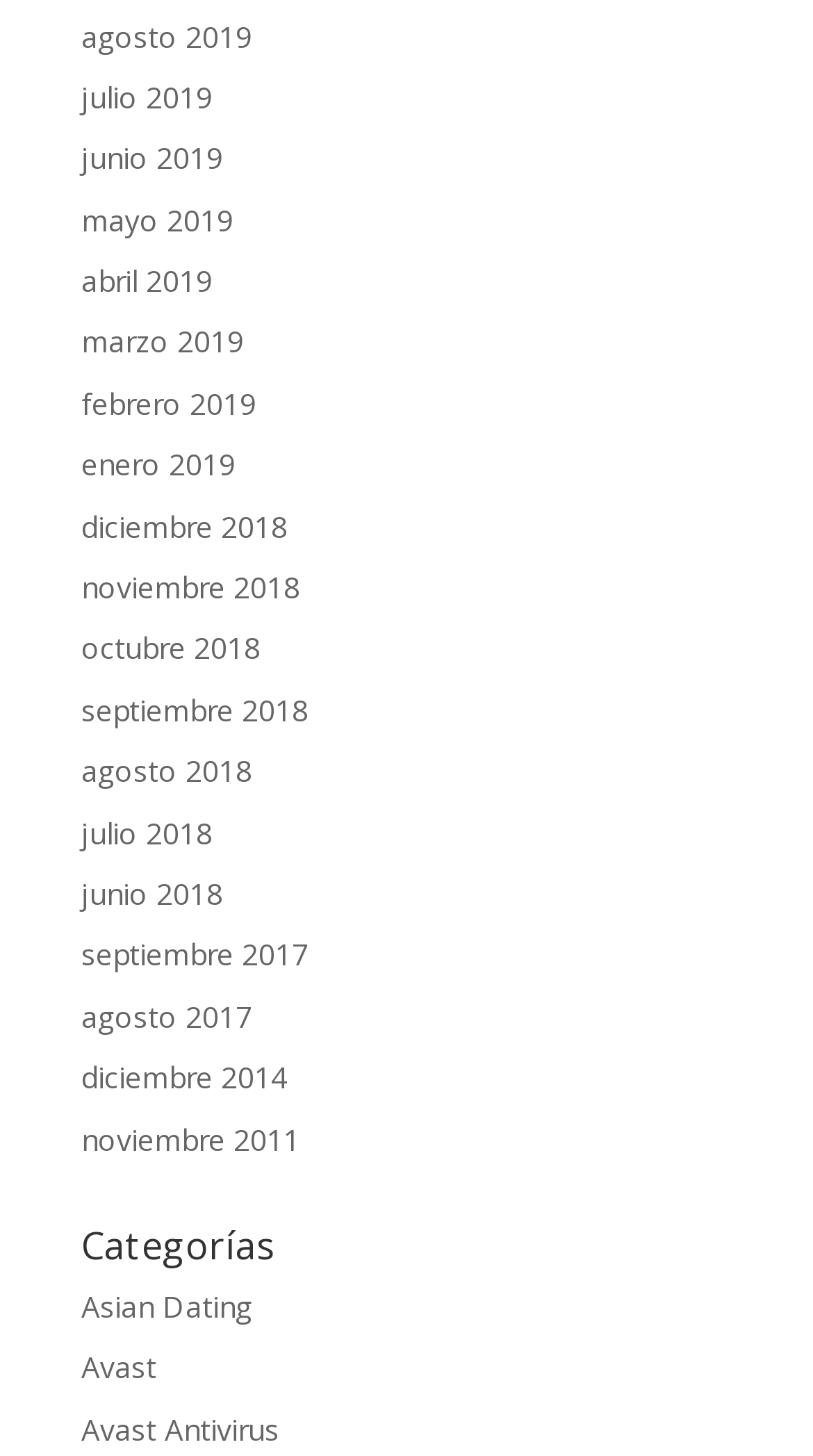What is the earliest month listed on the webpage?
Examine the image and give a concise answer in one word or a short phrase.

noviembre 2011